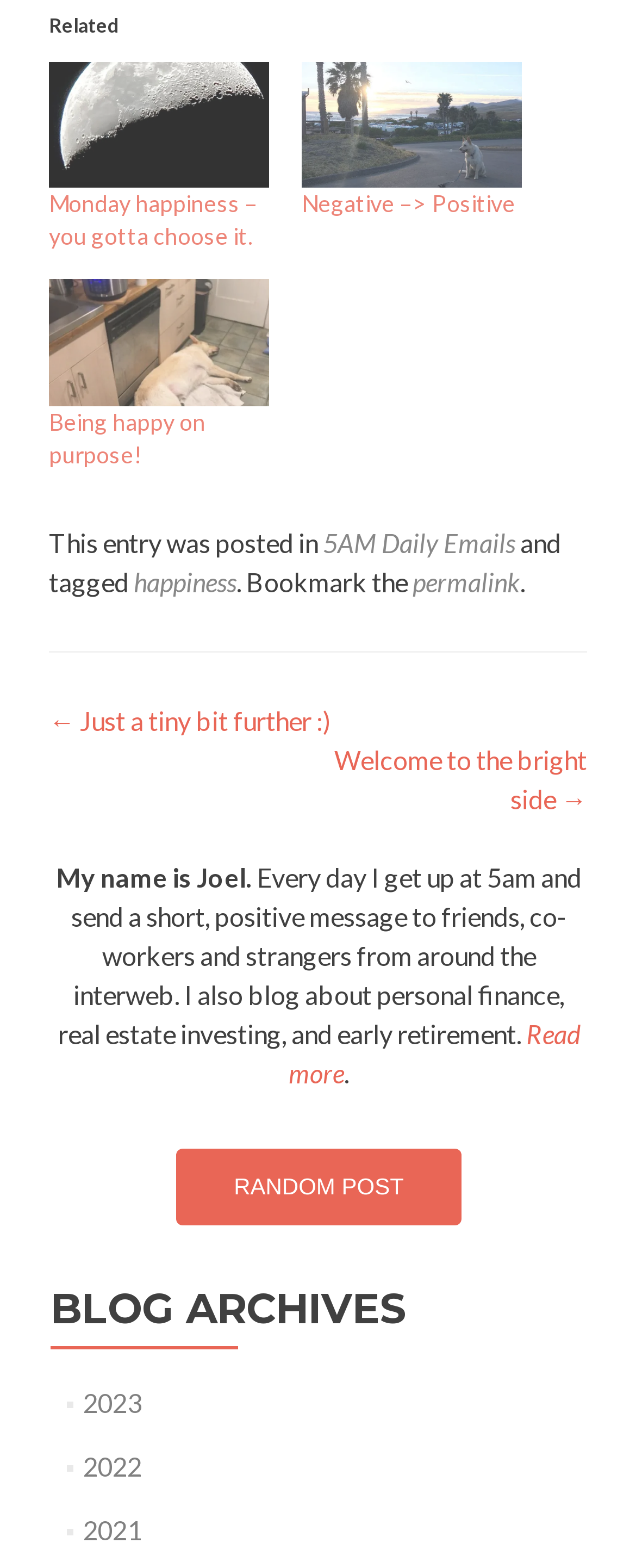How many years are listed in the blog archives?
Please elaborate on the answer to the question with detailed information.

There are 3 years listed in the blog archives section, including 2021, 2022, and 2023.